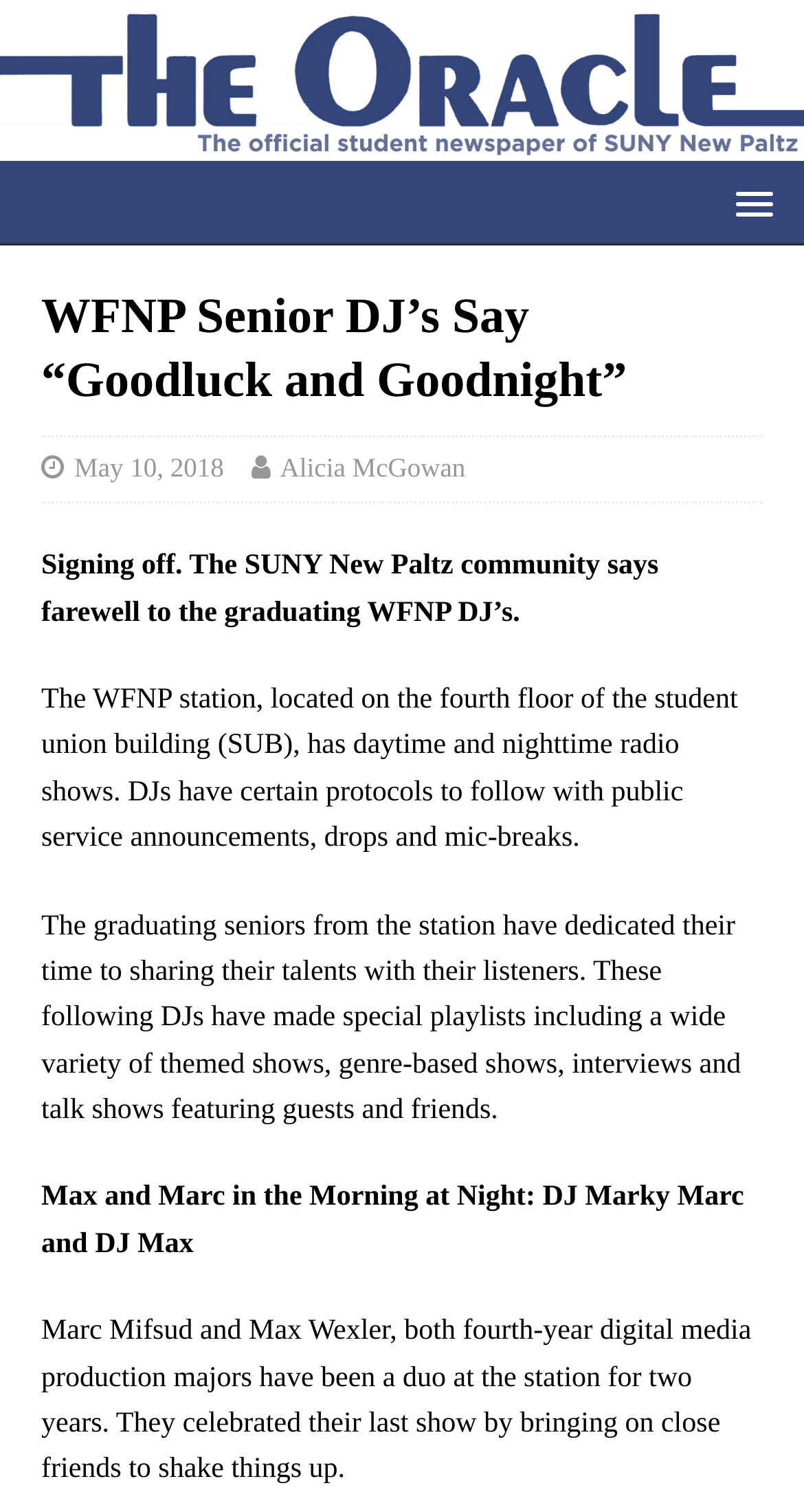What is the name of the DJs who hosted 'Max and Marc in the Morning at Night'?
From the details in the image, answer the question comprehensively.

The names of the DJs can be found in the text 'Max and Marc in the Morning at Night: DJ Marky Marc and DJ Max' which is a subheading in the article.